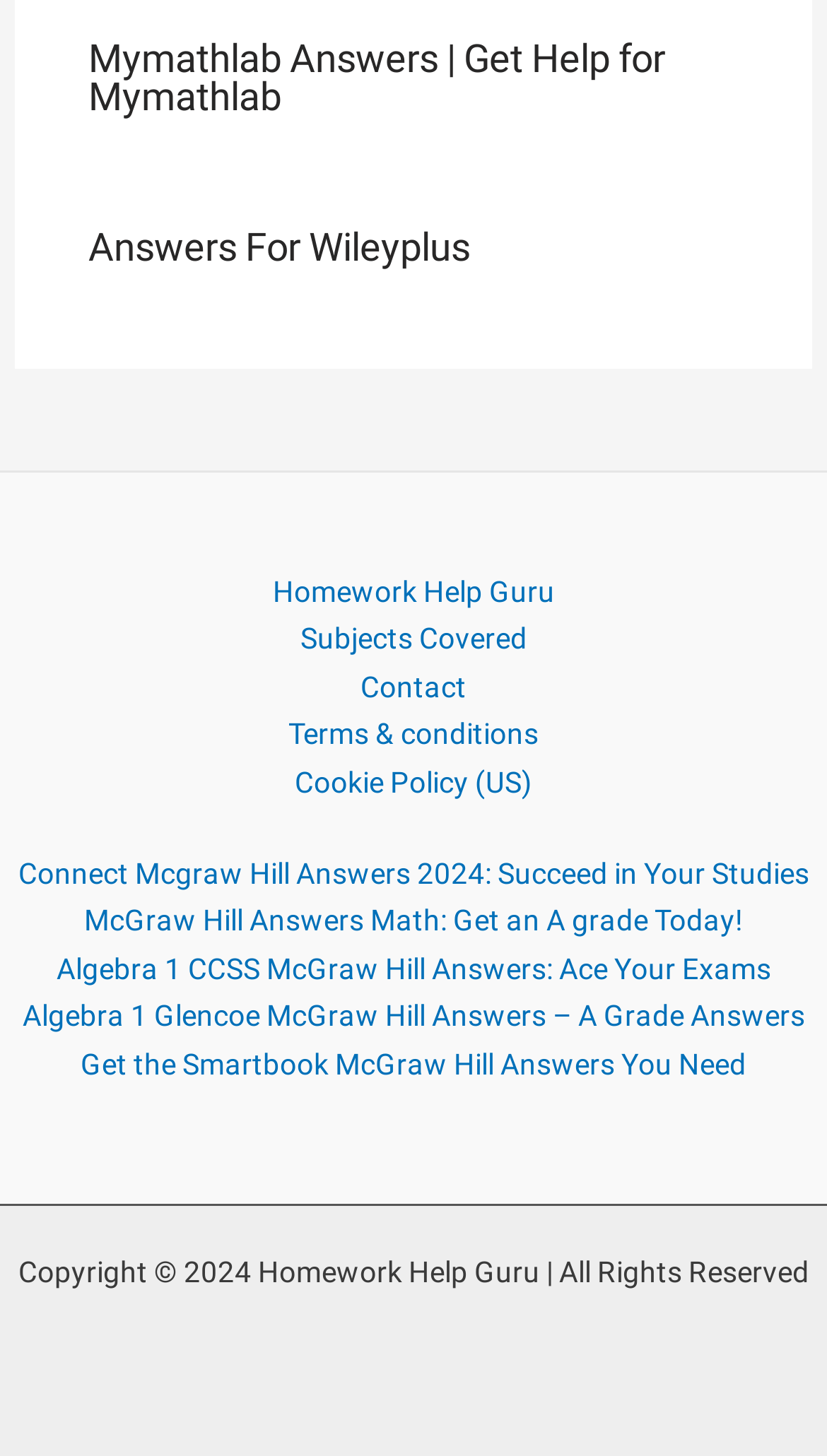Identify the coordinates of the bounding box for the element described below: "Subjects Covered". Return the coordinates as four float numbers between 0 and 1: [left, top, right, bottom].

[0.312, 0.423, 0.688, 0.455]